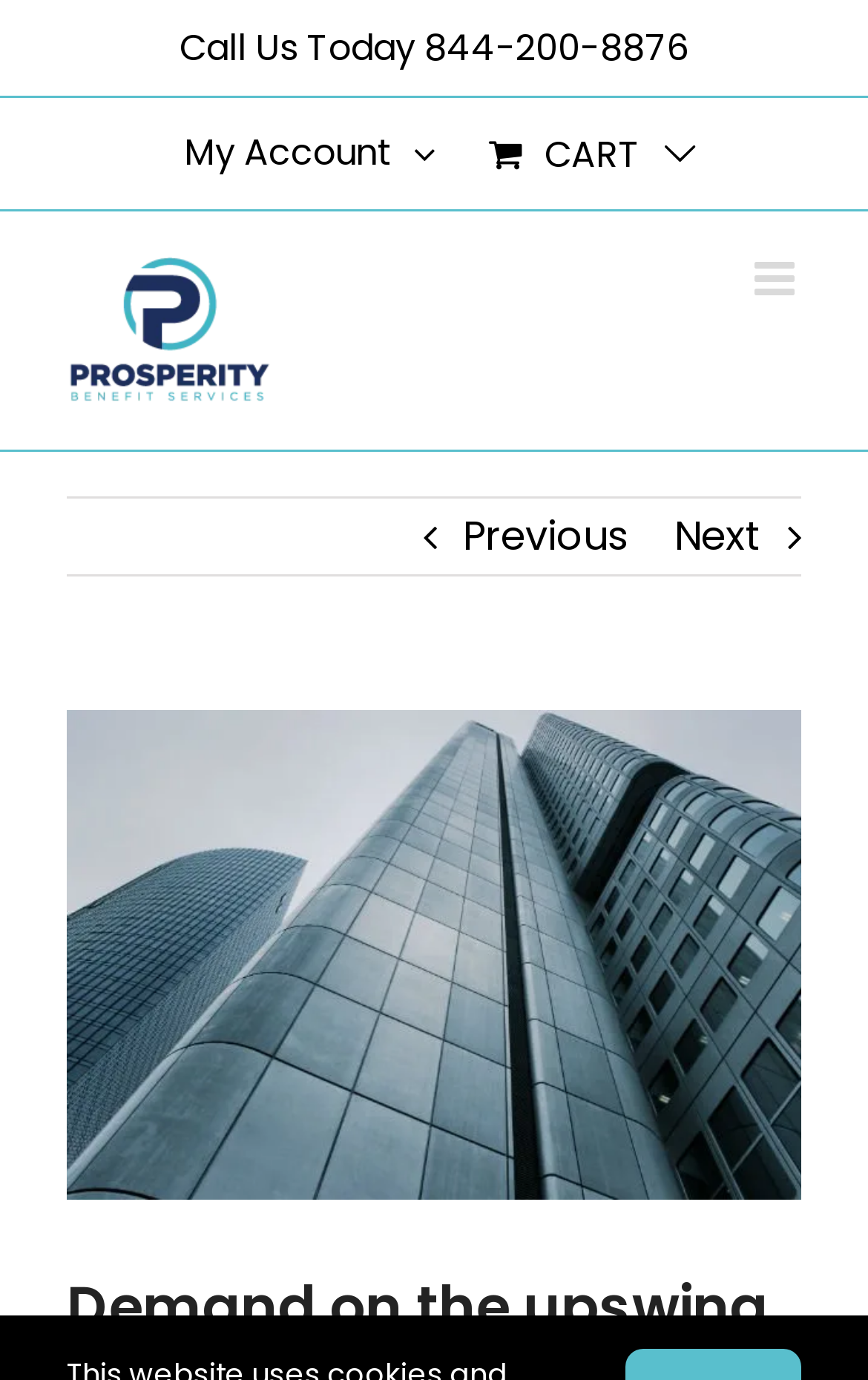Illustrate the webpage with a detailed description.

The webpage appears to be a news article or blog post discussing the latest trends in real estate, specifically the increasing demand for industrial properties and co-working spaces. 

At the top of the page, there is a phone number "Call Us Today 844-200-8876" displayed prominently. Below this, there is a secondary navigation menu that spans the entire width of the page, containing links to "My Account" and "View Cart". The "View Cart" link has a cart icon and the text "CART" next to it.

To the left of the navigation menu, there is a logo for "Prosperity Benefit Services" which is also a clickable link. On the opposite side of the navigation menu, there is a toggle button to open the mobile menu.

The main content of the page is an article with a large image of a tall building, likely related to real estate. The image takes up most of the width of the page and is accompanied by a link to "View Larger Image". Above and below the image, there are navigation links to move to the previous or next page, respectively.

Finally, at the bottom of the page, there is a link to "Prosperity Benefit Services" which may be a footer link or a call-to-action.